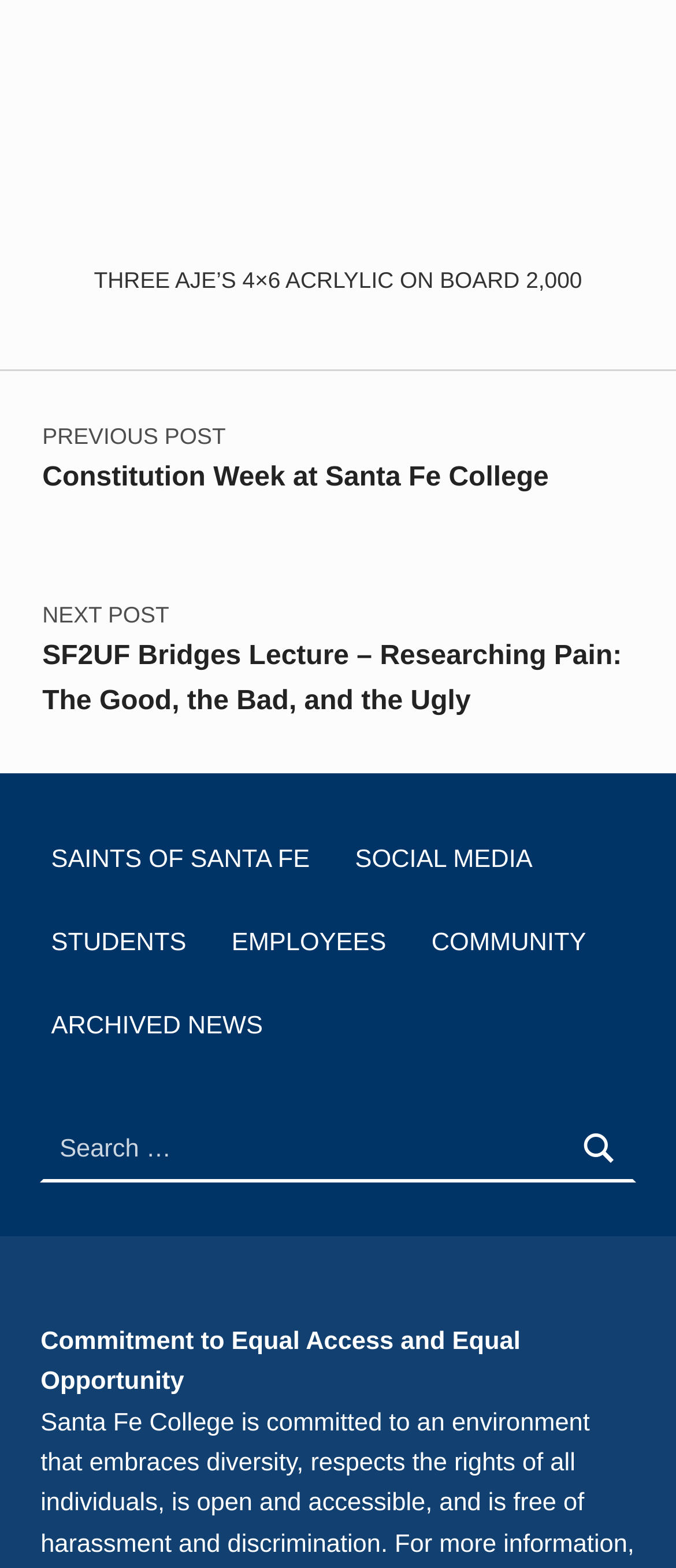Based on what you see in the screenshot, provide a thorough answer to this question: What is the title of the current post?

The title of the current post can be found in the figcaption element, which contains a StaticText element with the text 'THREE AJE’S 4×6 ACRLYLIC ON BOARD 2,000'.